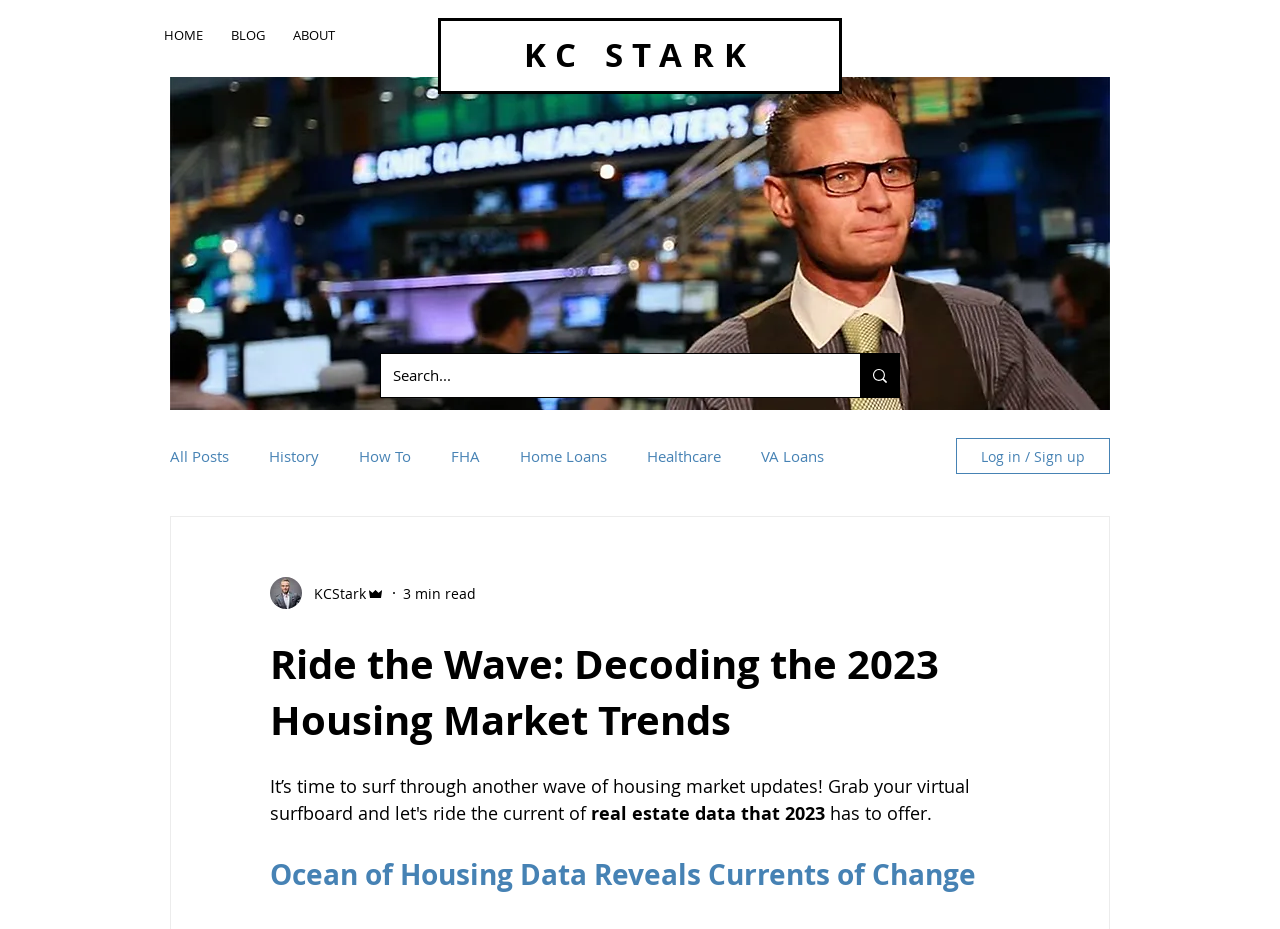What is the theme of the blog posts?
Observe the image and answer the question with a one-word or short phrase response.

Housing market trends